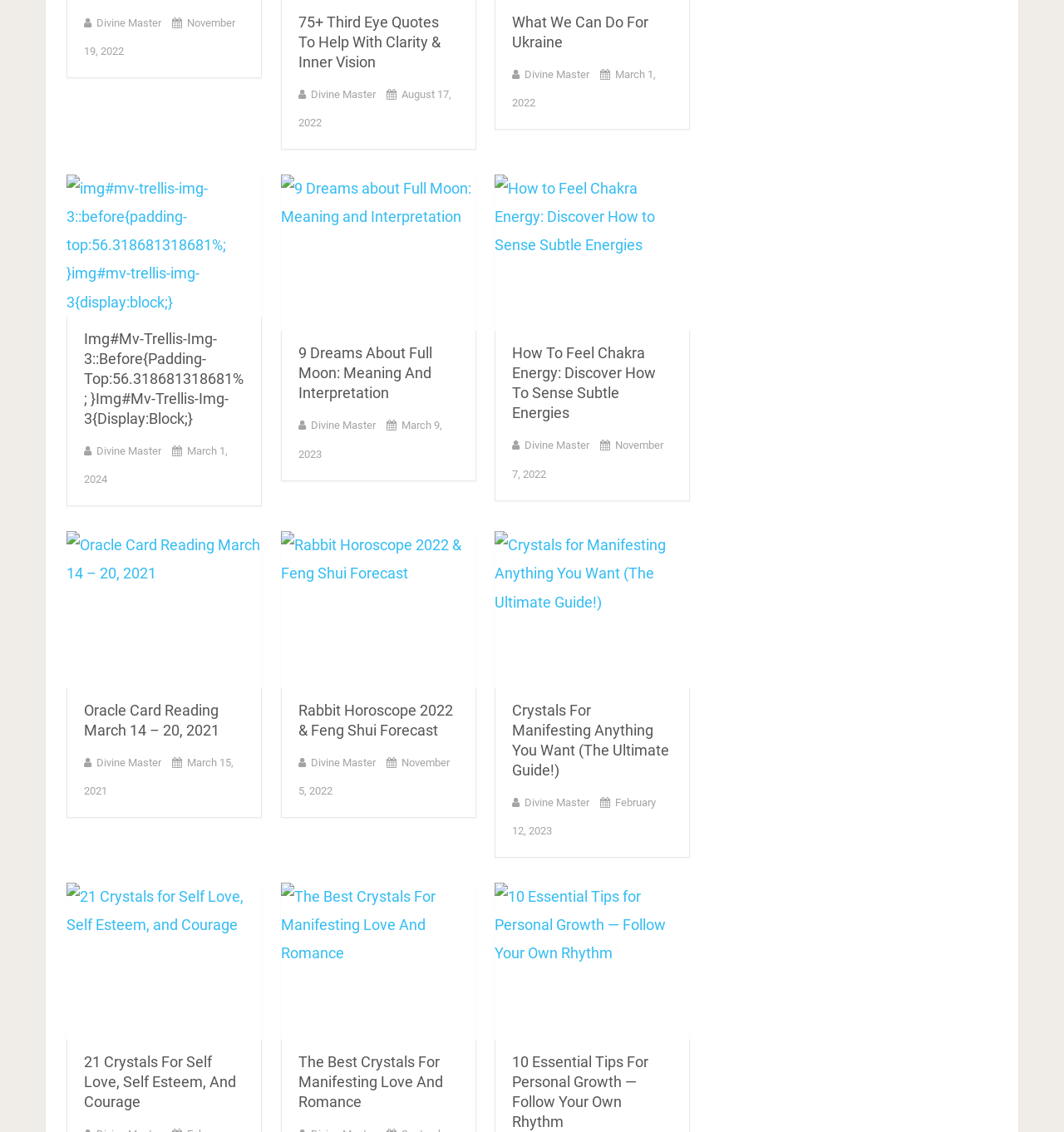What is the topic of the third article?
Please provide a comprehensive answer based on the information in the image.

I looked at the heading element of the third article and found that it is titled 'How to Feel Chakra Energy: Discover How to Sense Subtle Energies', indicating that the topic of the third article is related to Chakra Energy.